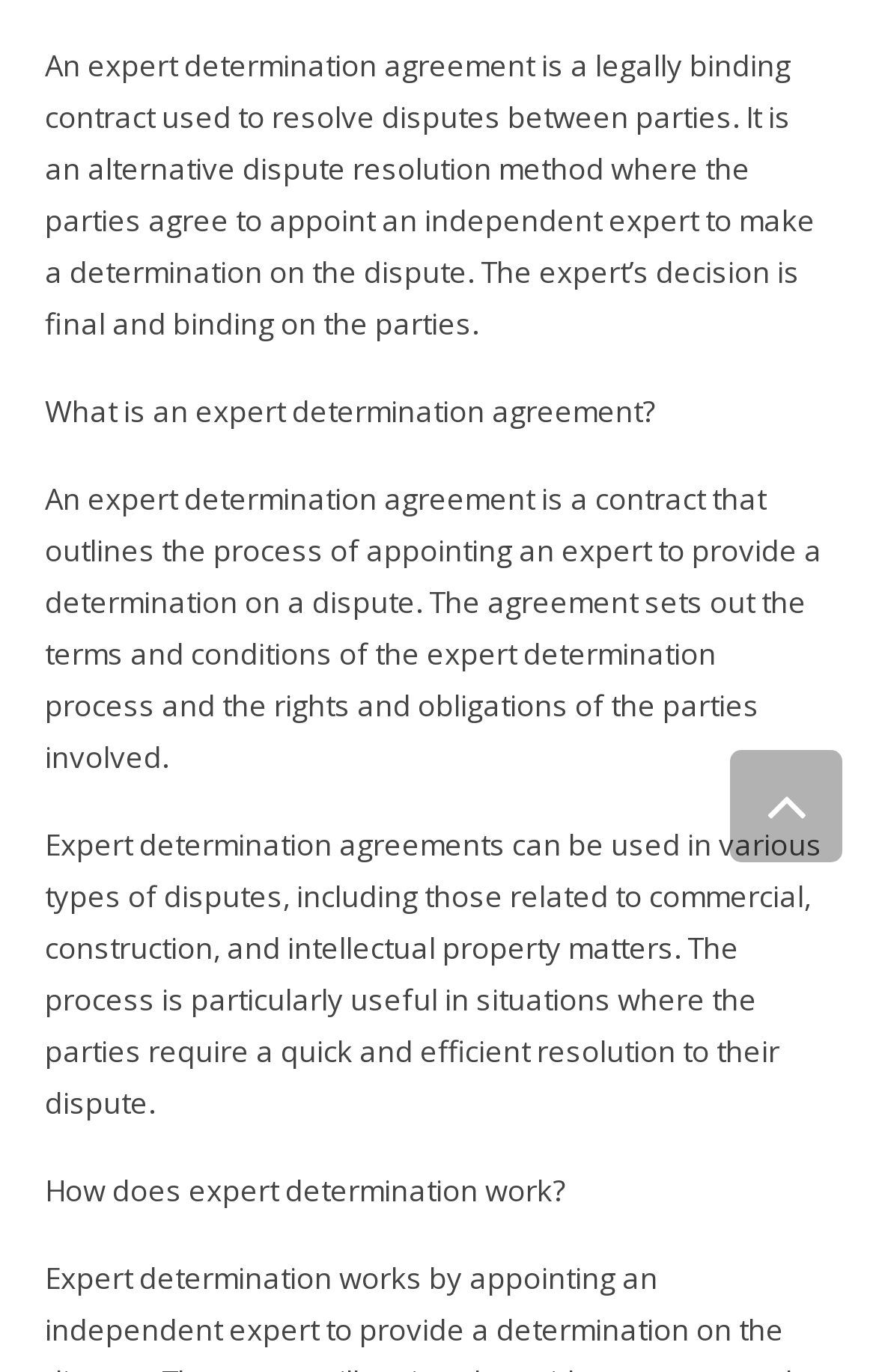Determine the bounding box for the described UI element: "parent_node: 0408 180 869".

[0.833, 0.547, 0.962, 0.628]